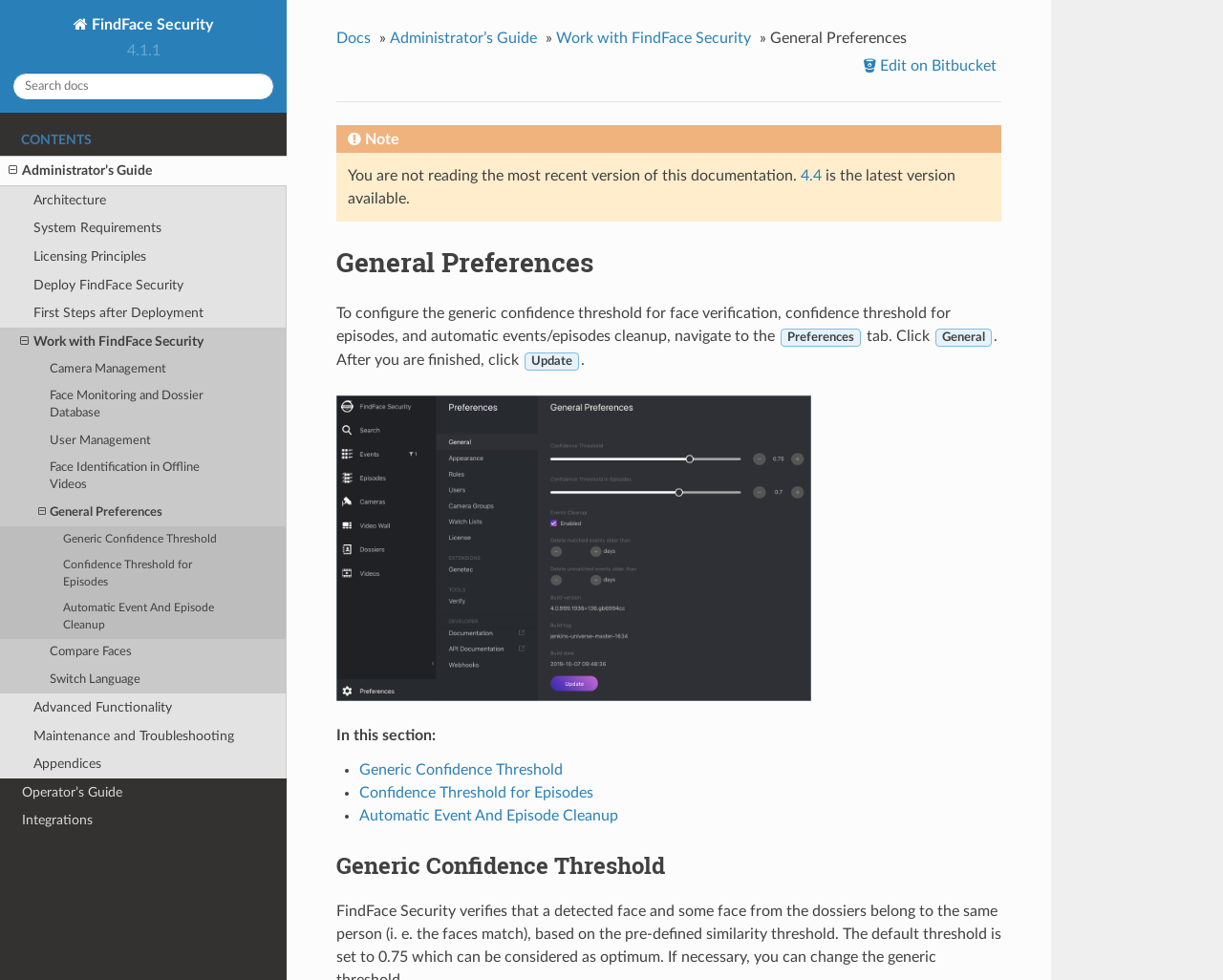Provide a brief response using a word or short phrase to this question:
What is the main navigation section title?

CONTENTS